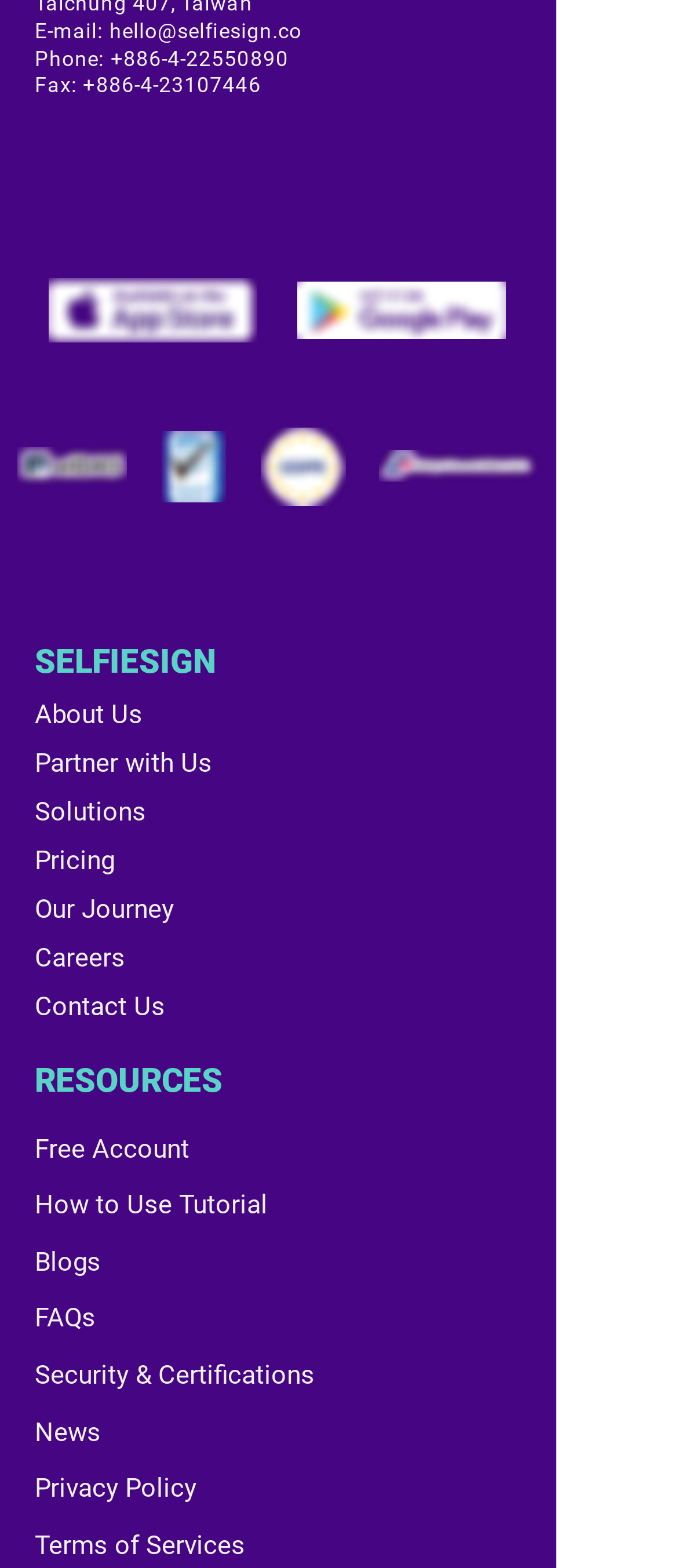Locate the bounding box coordinates of the element that needs to be clicked to carry out the instruction: "Go to the home page". The coordinates should be given as four float numbers ranging from 0 to 1, i.e., [left, top, right, bottom].

None